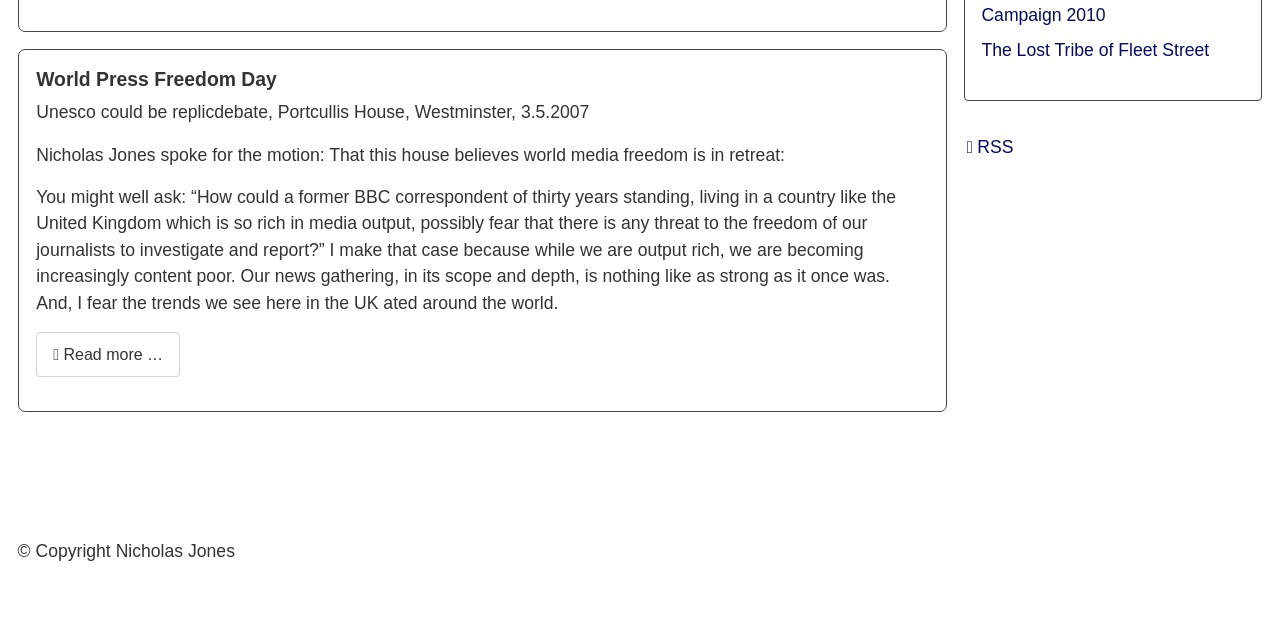Extract the bounding box for the UI element that matches this description: "Campaign 2010".

[0.767, 0.008, 0.864, 0.039]